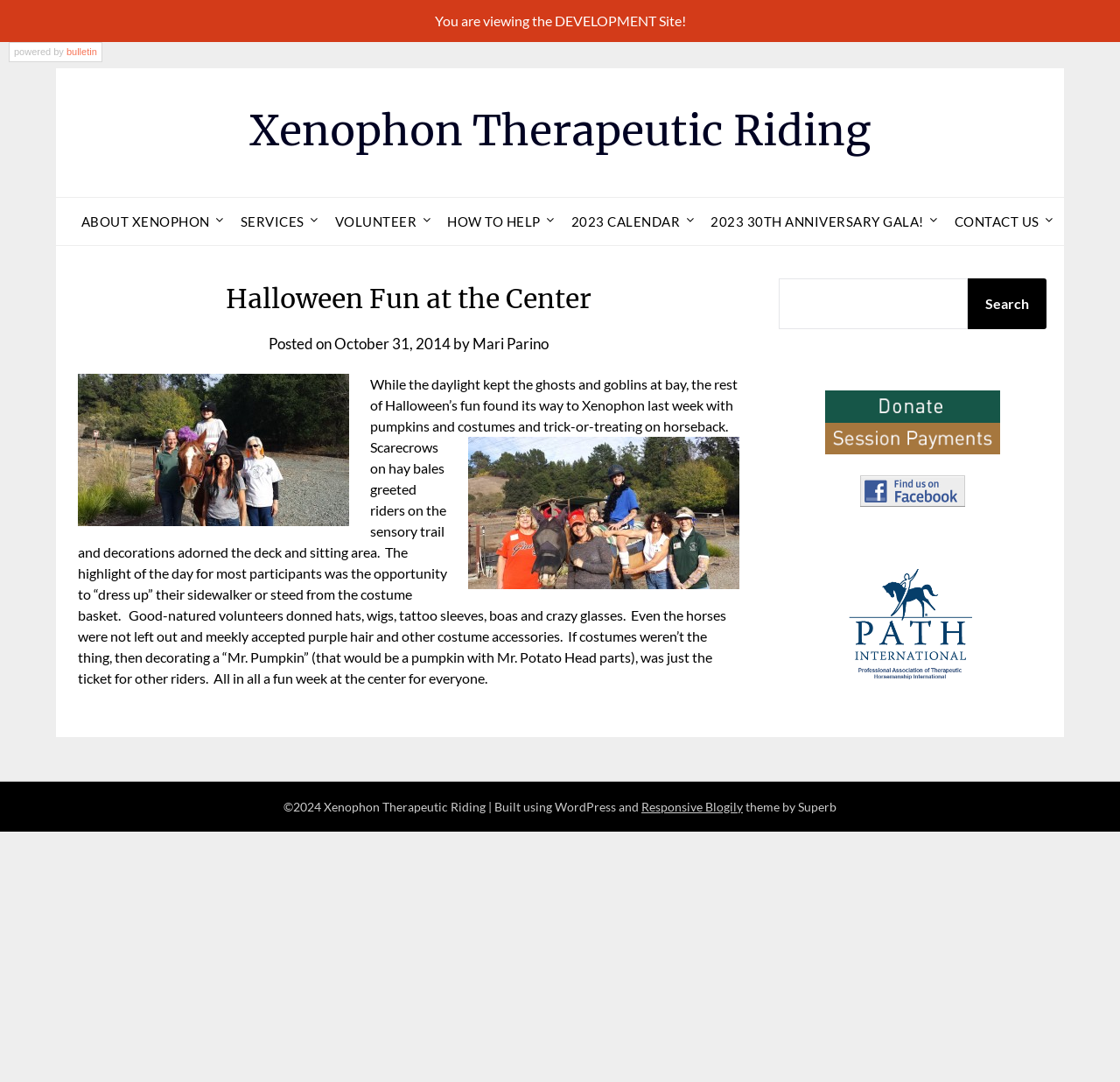Generate the text content of the main headline of the webpage.

Halloween Fun at the Center